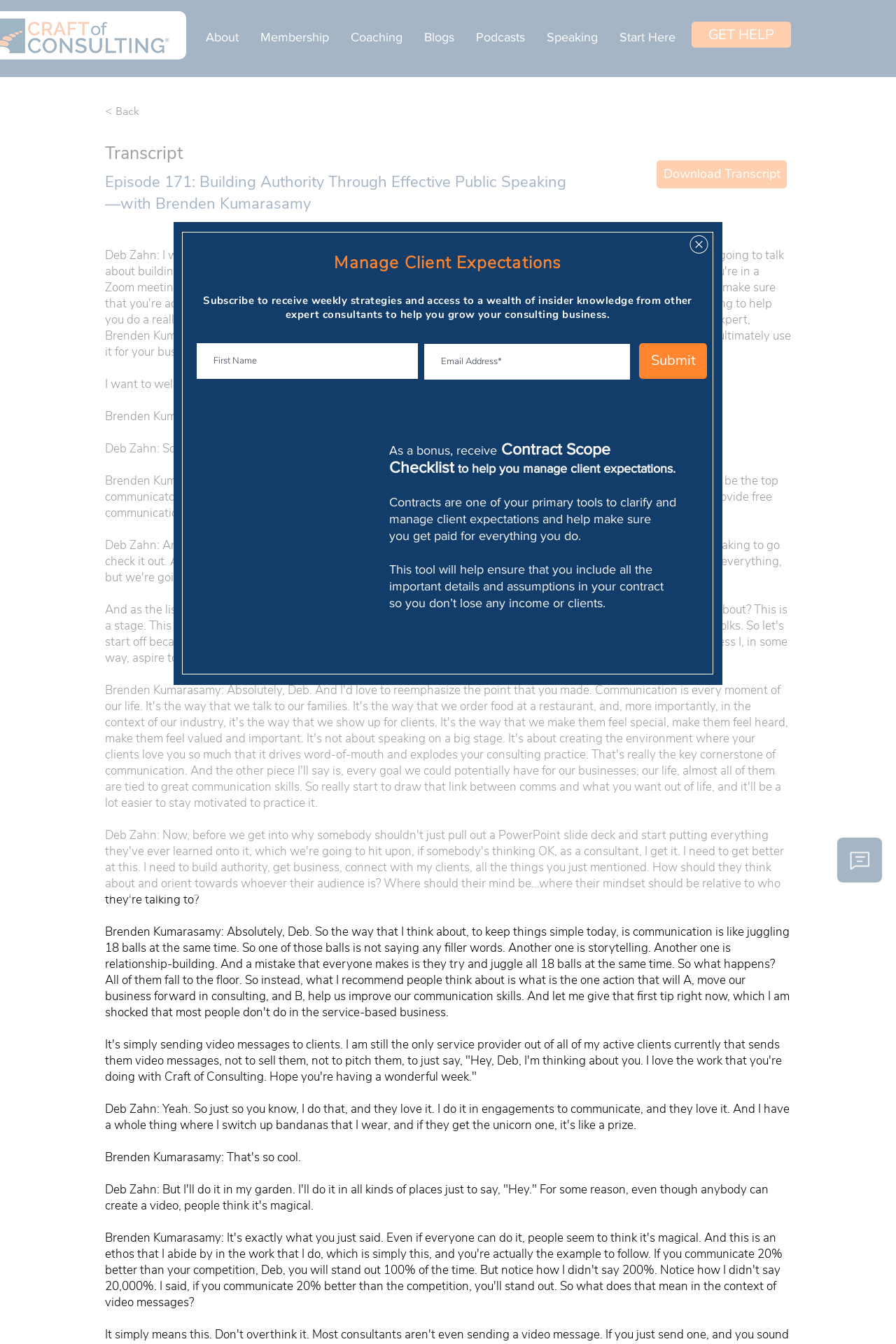What is the bonus that subscribers will receive?
Give a detailed response to the question by analyzing the screenshot.

I found the answer by reading the StaticText elements in the dialog section, which mention 'As a bonus, receive Contract Scope Checklist'.